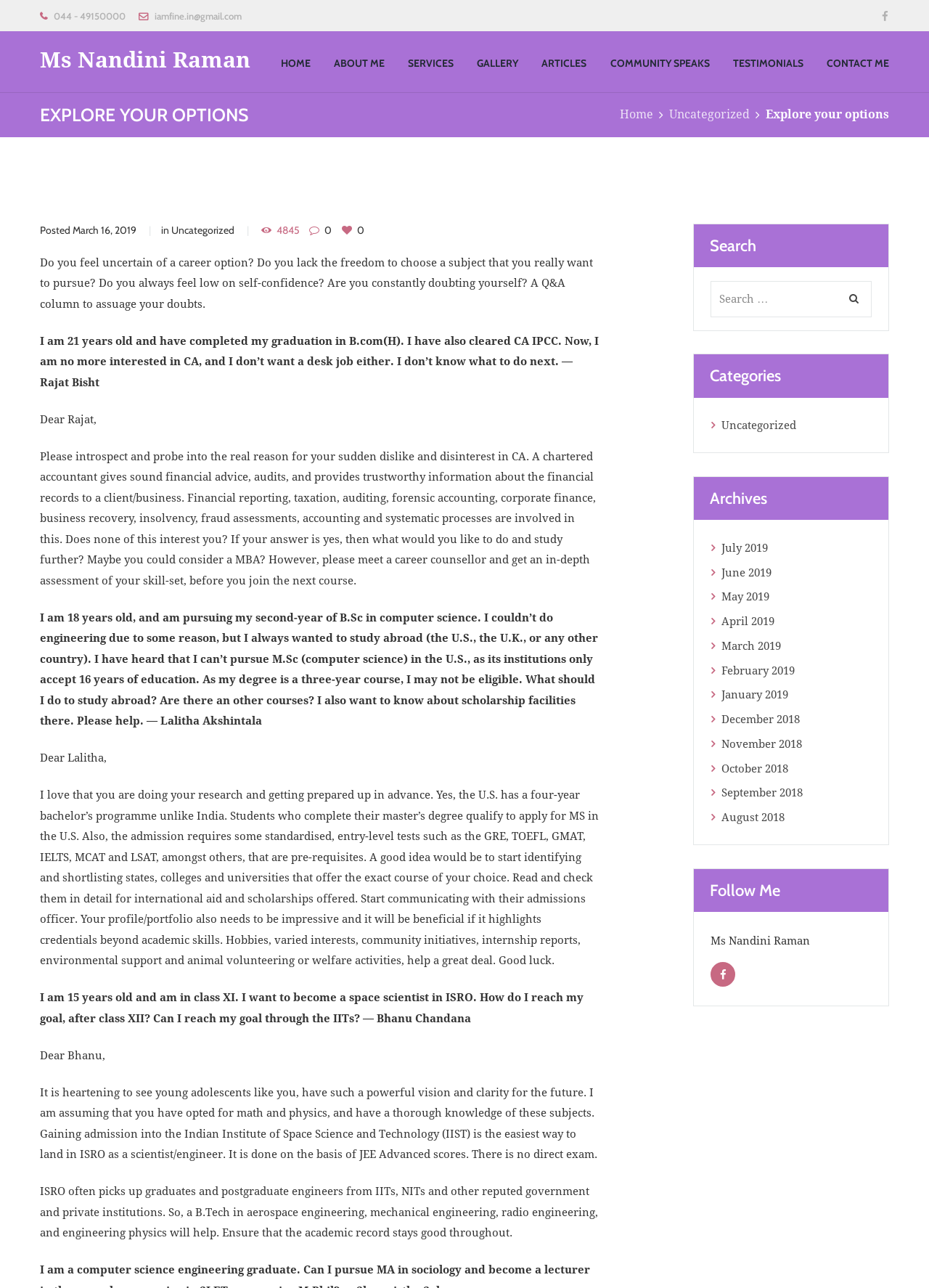Determine the bounding box coordinates for the area you should click to complete the following instruction: "Click the 'HOME' link".

[0.29, 0.027, 0.347, 0.071]